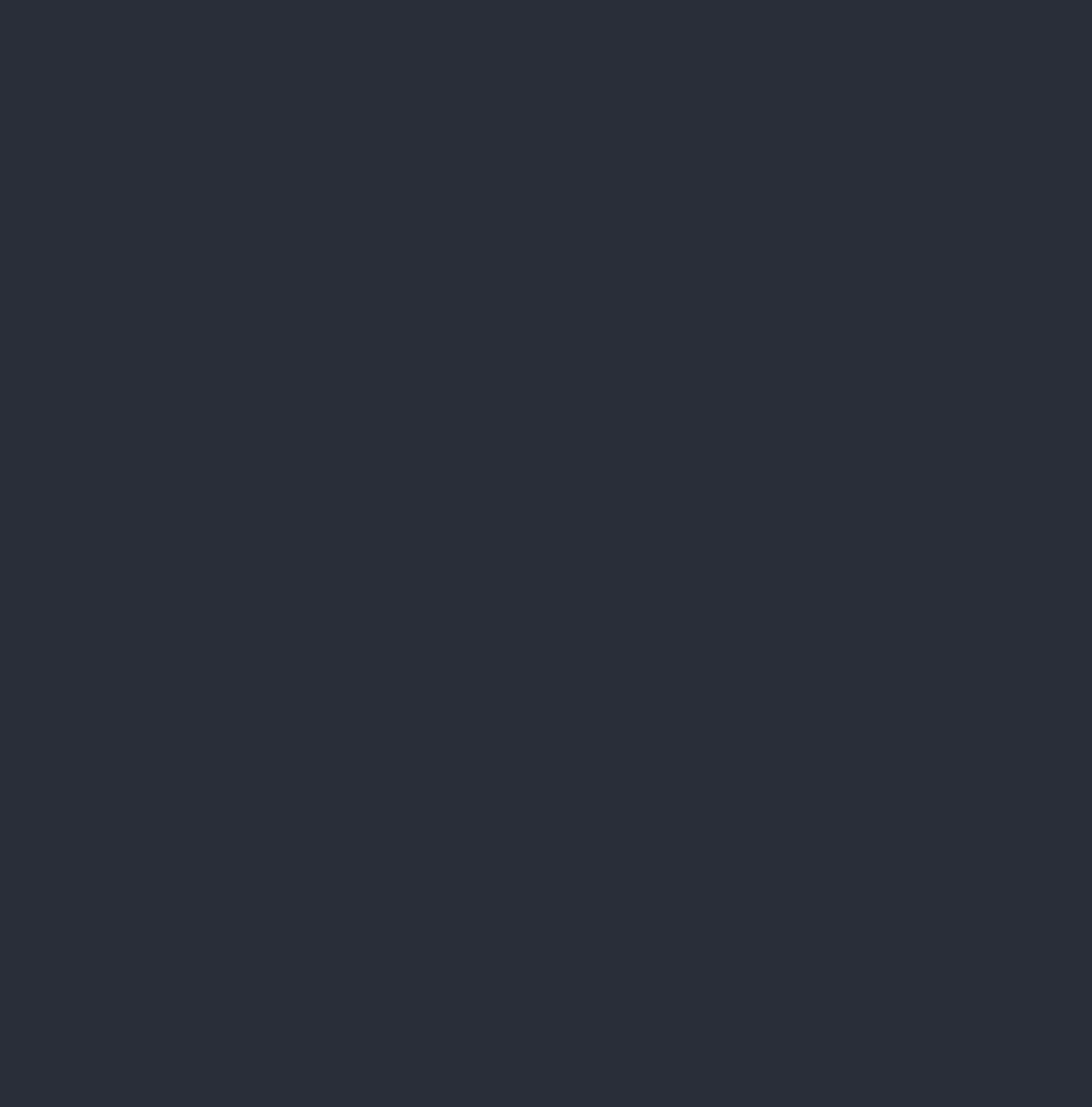Given the description Other High Control News, predict the bounding box coordinates of the UI element. Ensure the coordinates are in the format (top-left x, top-left y, bottom-right x, bottom-right y) and all values are between 0 and 1.

[0.18, 0.792, 0.301, 0.806]